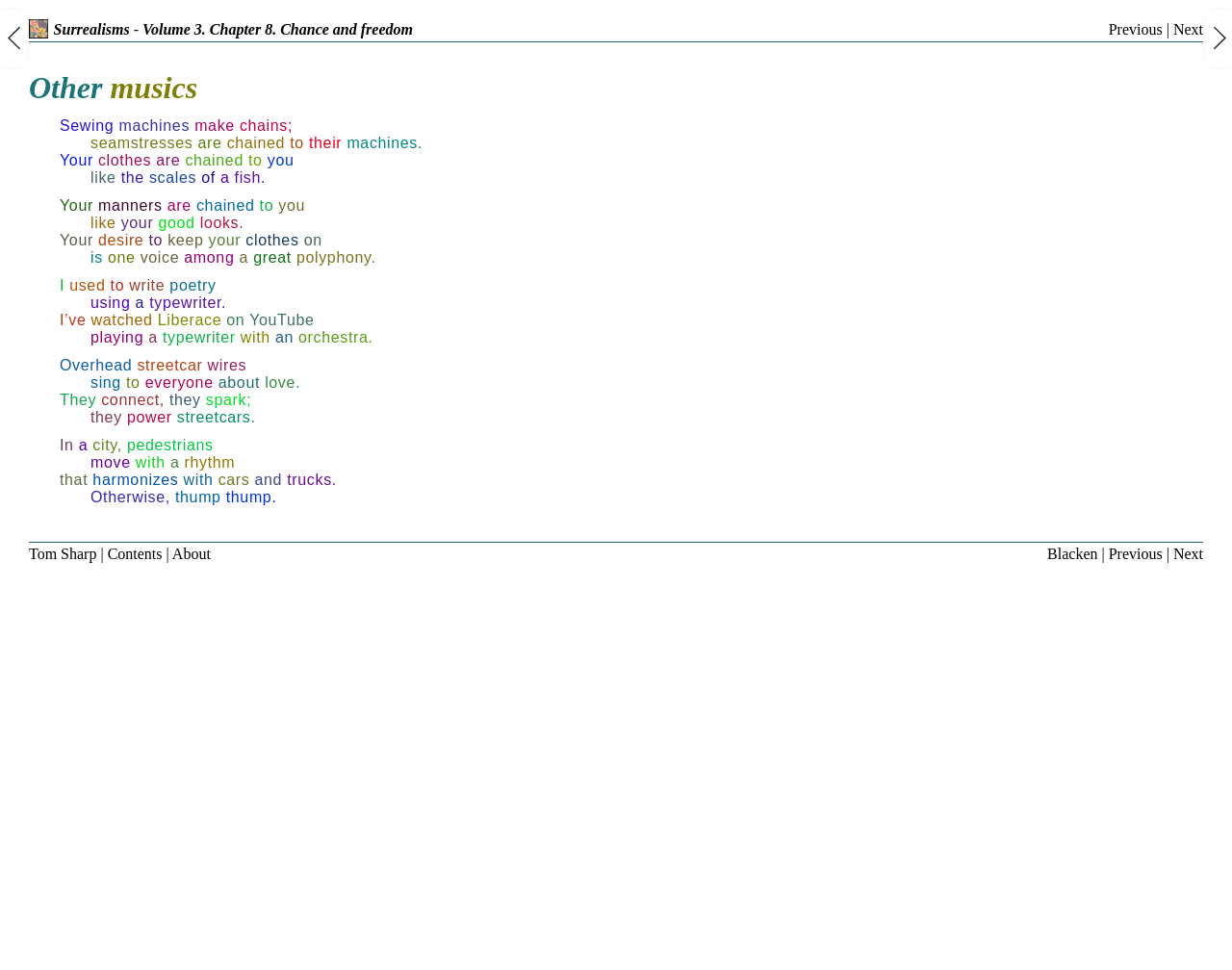Locate the bounding box coordinates of the area you need to click to fulfill this instruction: 'Click on the link 'Volume 3. Chapter 8. Chance and freedom''. The coordinates must be in the form of four float numbers ranging from 0 to 1: [left, top, right, bottom].

[0.116, 0.022, 0.335, 0.039]